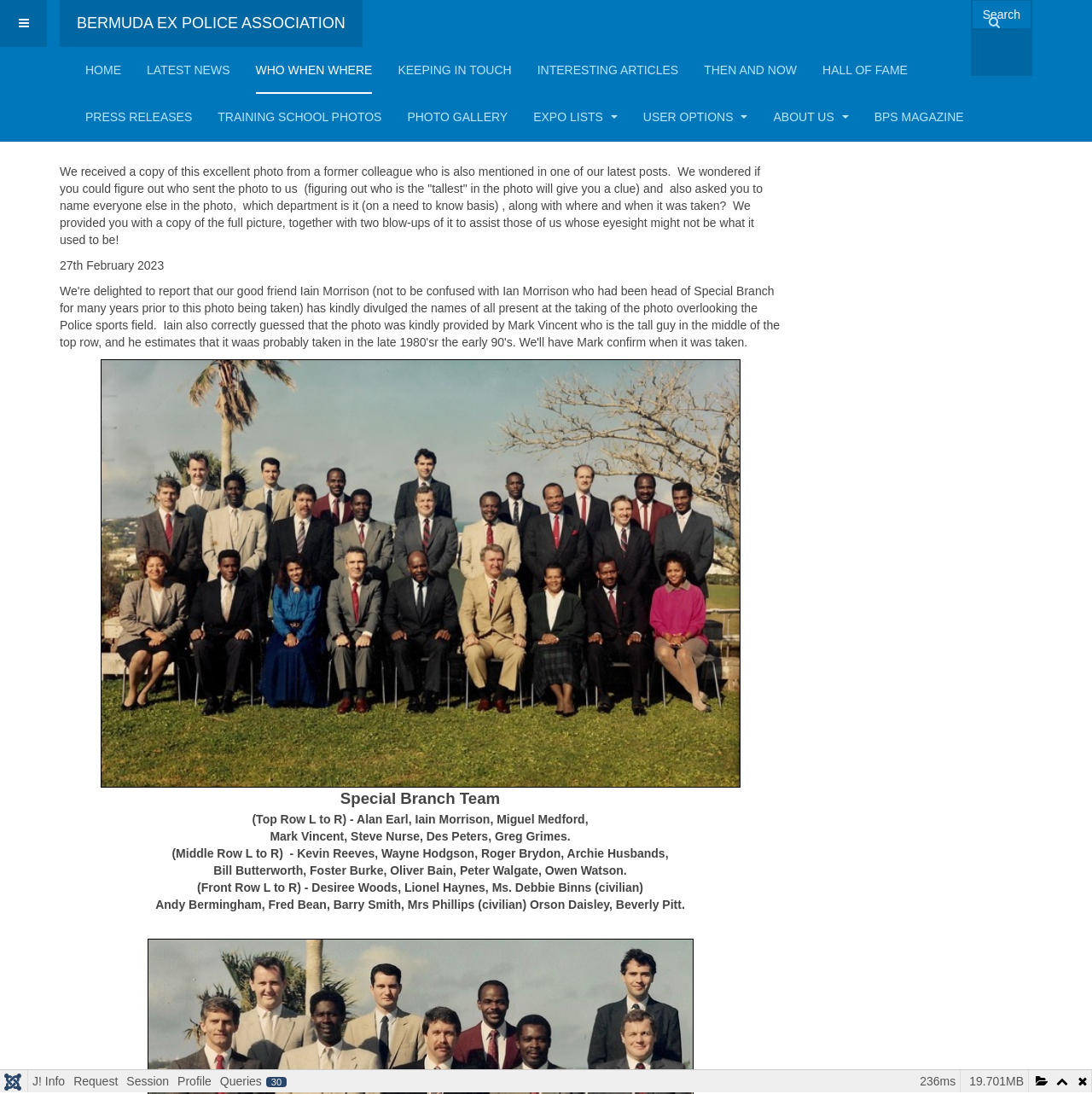Find and extract the text of the primary heading on the webpage.

Who's the tallest?!